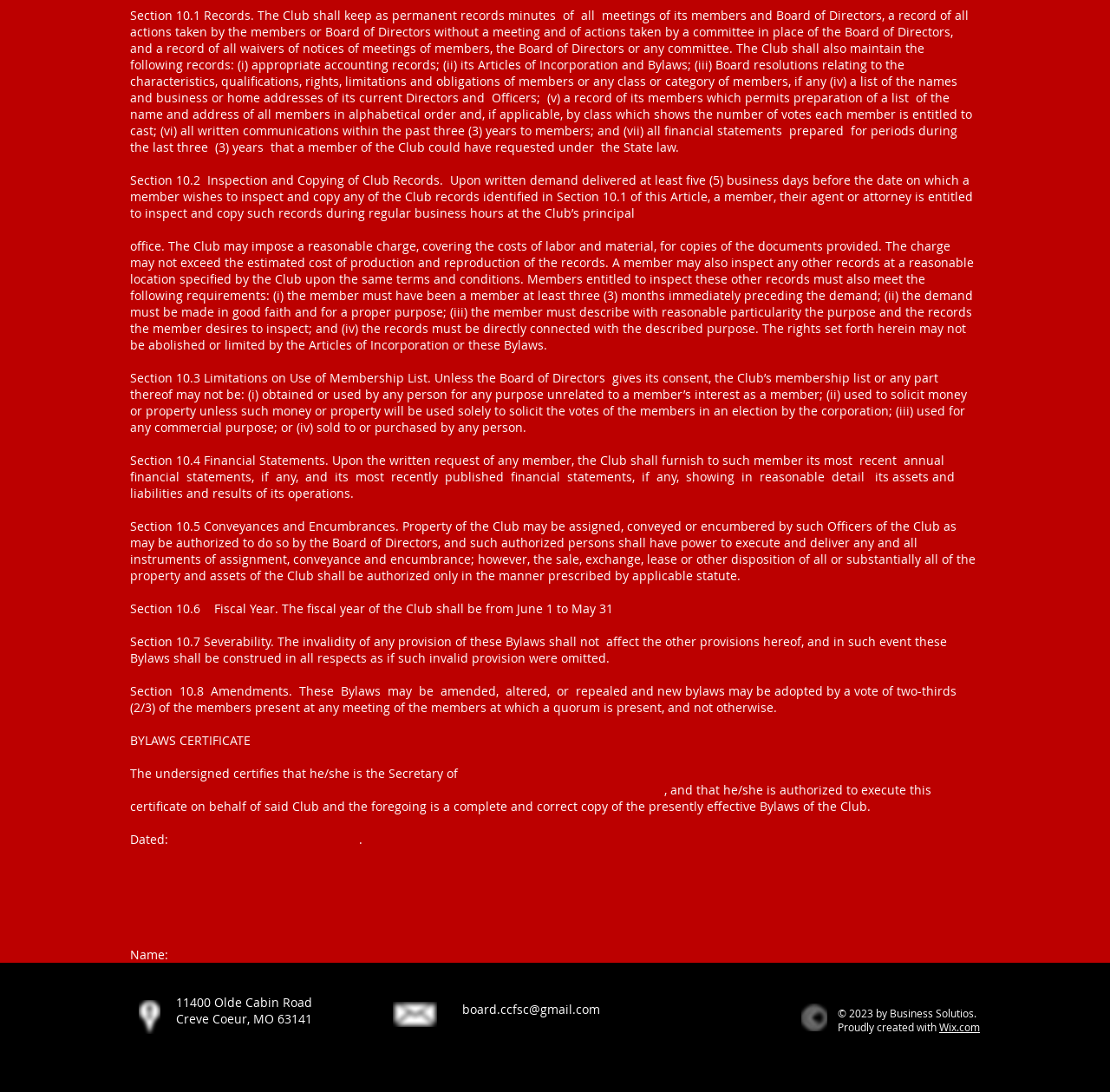Extract the bounding box coordinates of the UI element described by: "aria-label="Twitter"". The coordinates should include four float numbers ranging from 0 to 1, e.g., [left, top, right, bottom].

[0.621, 0.9, 0.652, 0.931]